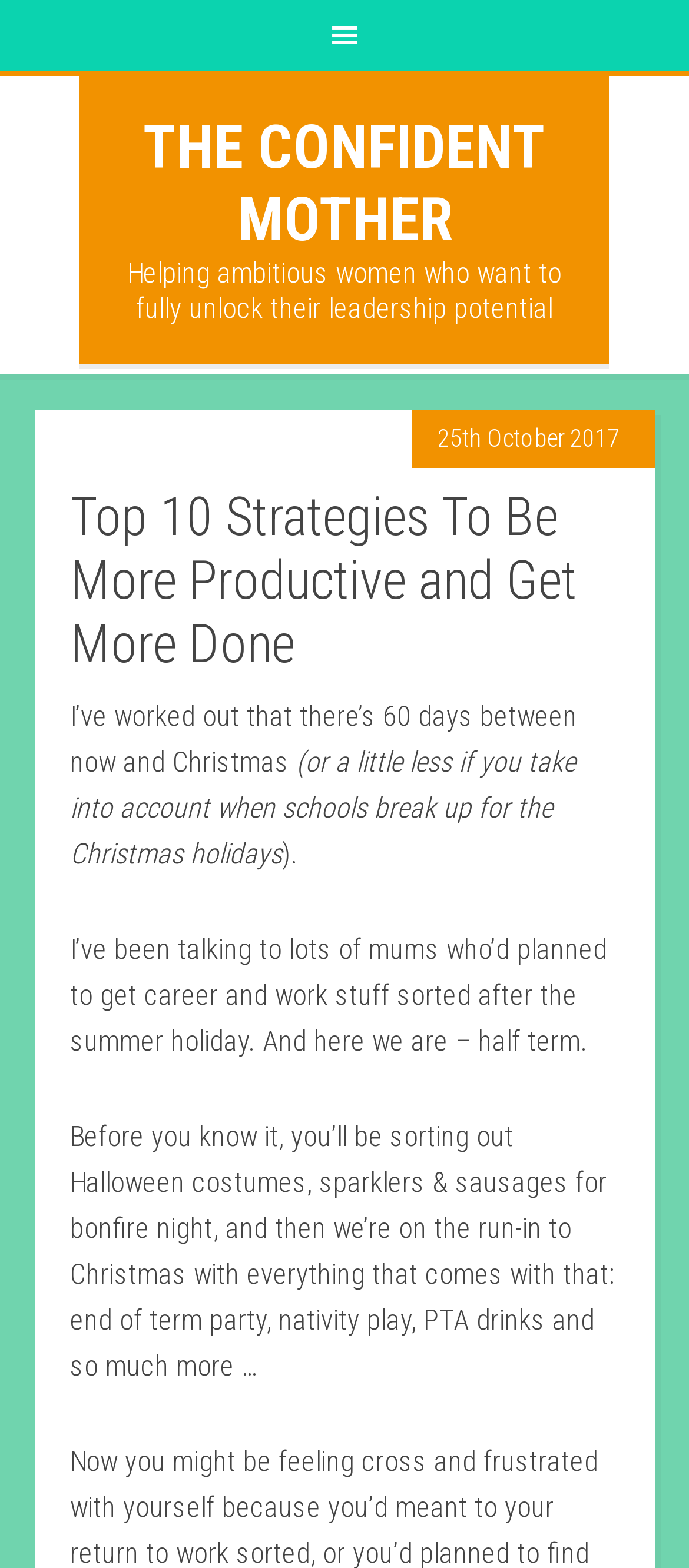Based on the element description The Confident Mother, identify the bounding box coordinates for the UI element. The coordinates should be in the format (top-left x, top-left y, bottom-right x, bottom-right y) and within the 0 to 1 range.

[0.208, 0.071, 0.792, 0.162]